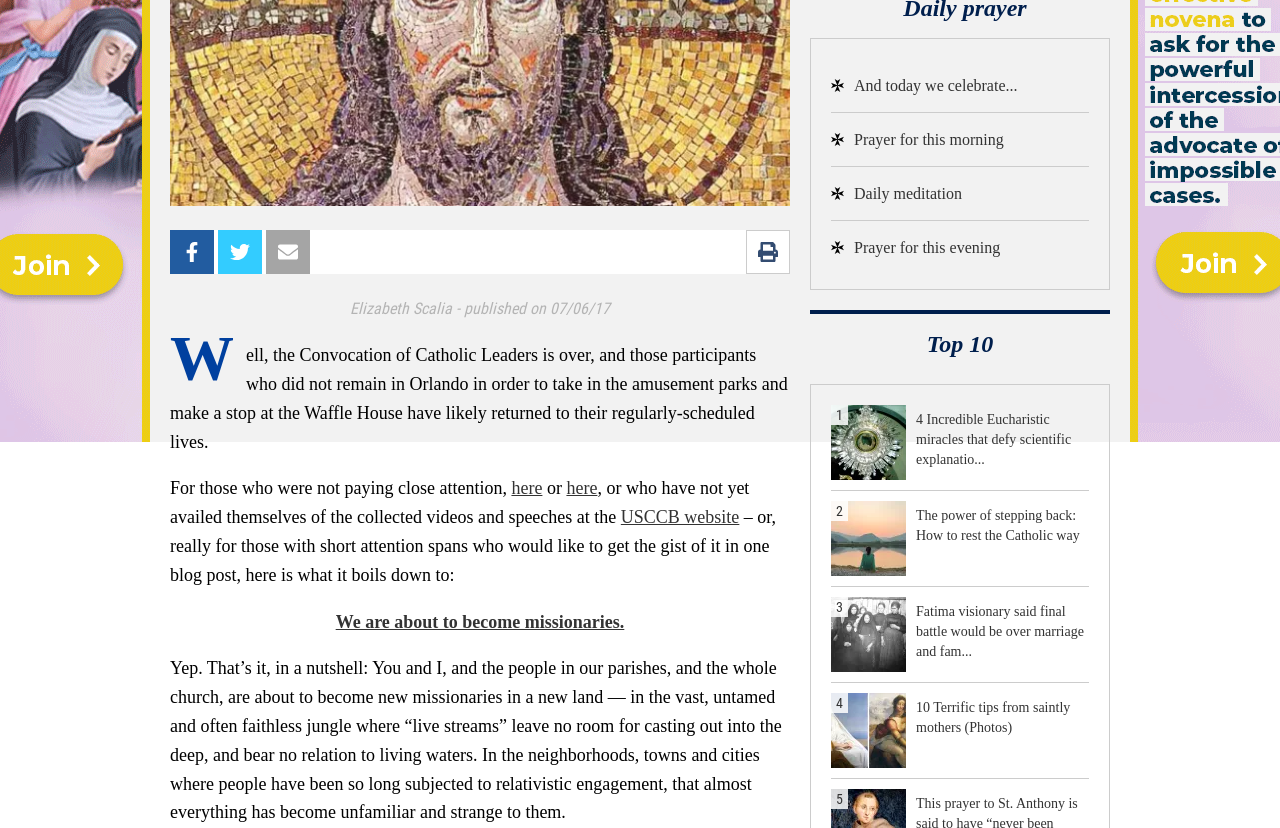Please provide the bounding box coordinate of the region that matches the element description: Prayer for this morning. Coordinates should be in the format (top-left x, top-left y, bottom-right x, bottom-right y) and all values should be between 0 and 1.

[0.649, 0.154, 0.851, 0.182]